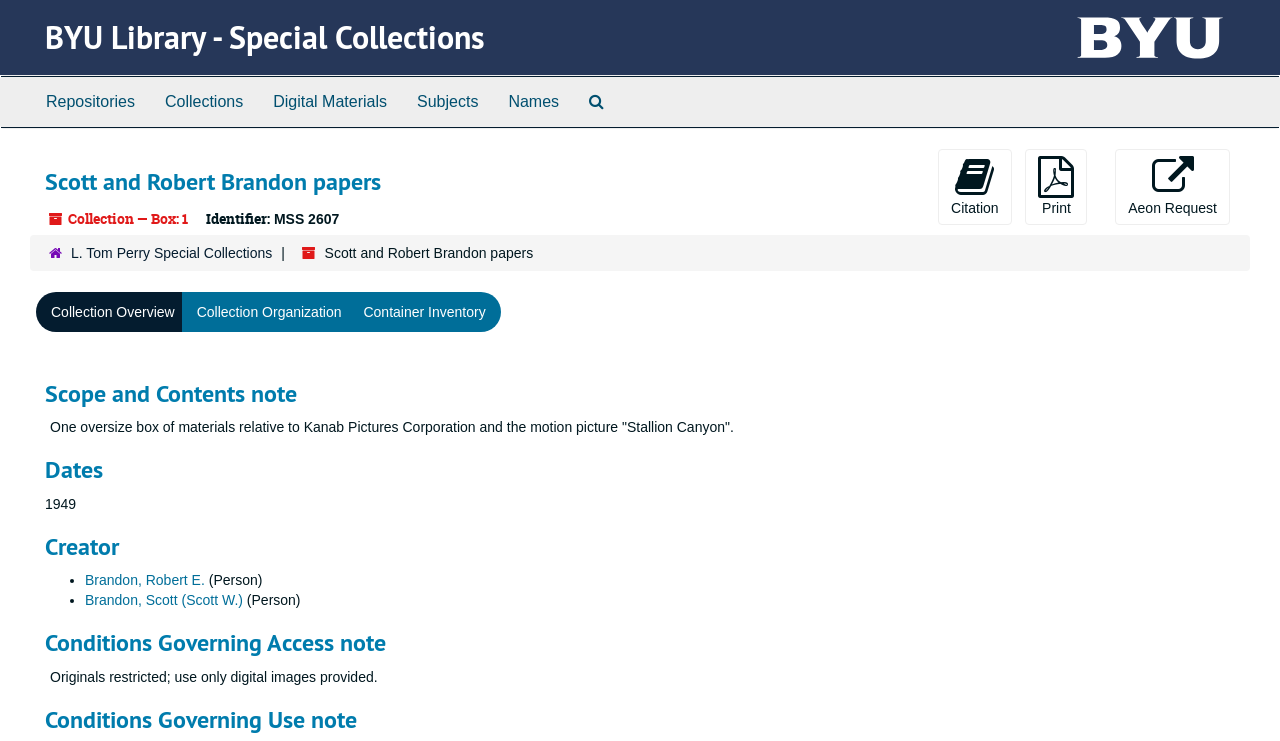Please locate the bounding box coordinates for the element that should be clicked to achieve the following instruction: "Go to BYU Library - Special Collections". Ensure the coordinates are given as four float numbers between 0 and 1, i.e., [left, top, right, bottom].

[0.035, 0.022, 0.379, 0.078]